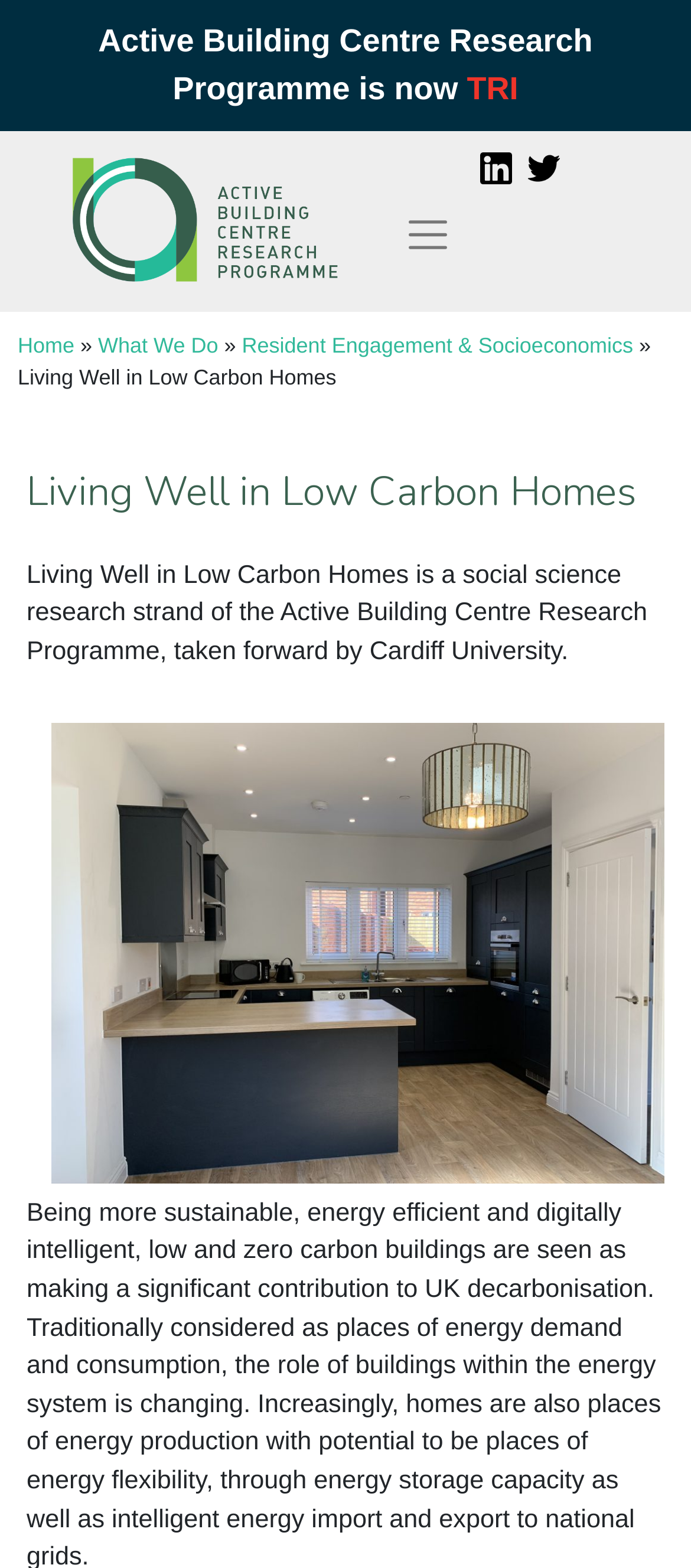Find the bounding box coordinates of the element to click in order to complete this instruction: "Go to Home". The bounding box coordinates must be four float numbers between 0 and 1, denoted as [left, top, right, bottom].

[0.026, 0.212, 0.108, 0.228]